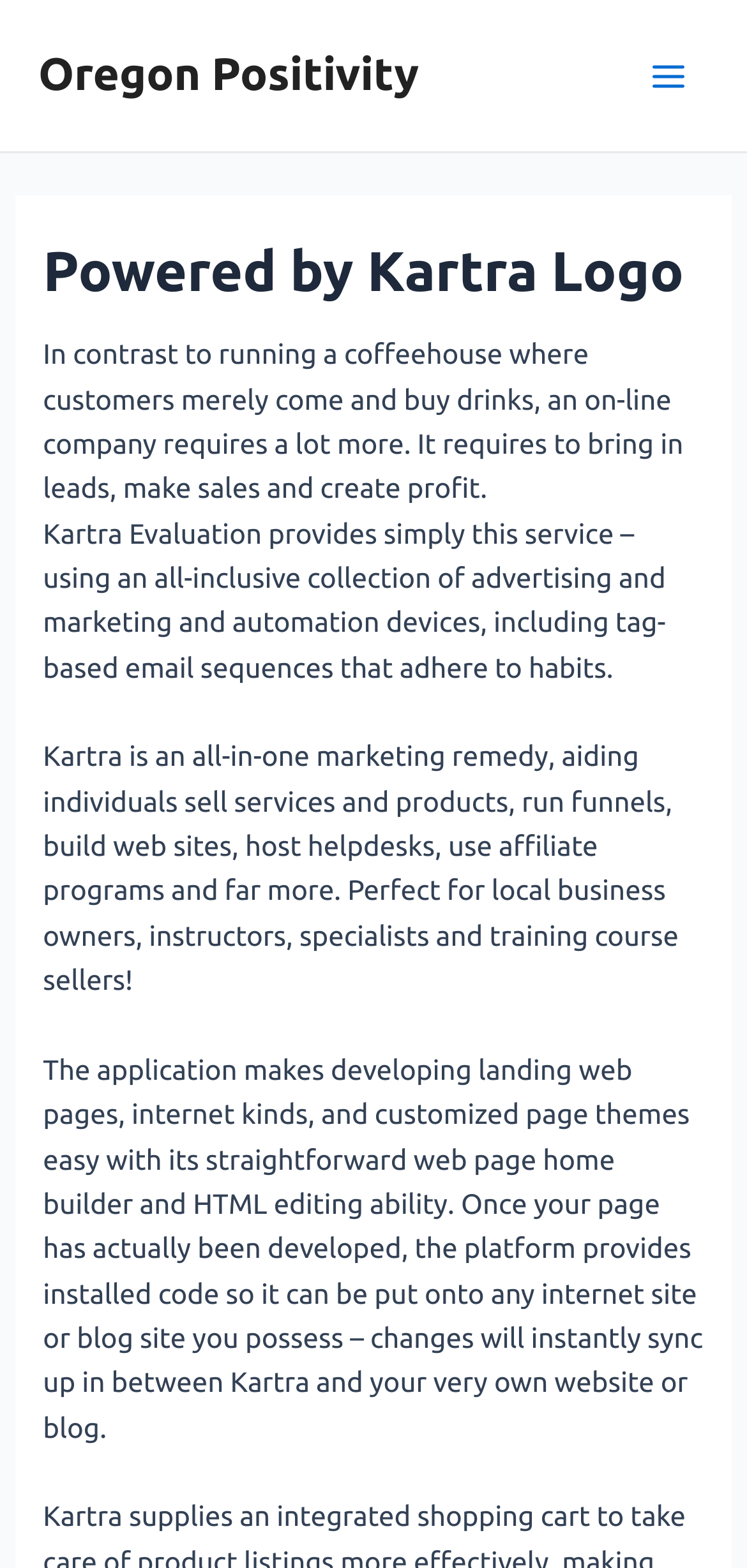What happens when changes are made to a page on Kartra?
Please provide a comprehensive answer based on the contents of the image.

The webpage states that once a page has been created on Kartra, the platform provides installed code so it can be put onto any internet site or blog site, and changes will automatically sync up between Kartra and the website or blog.